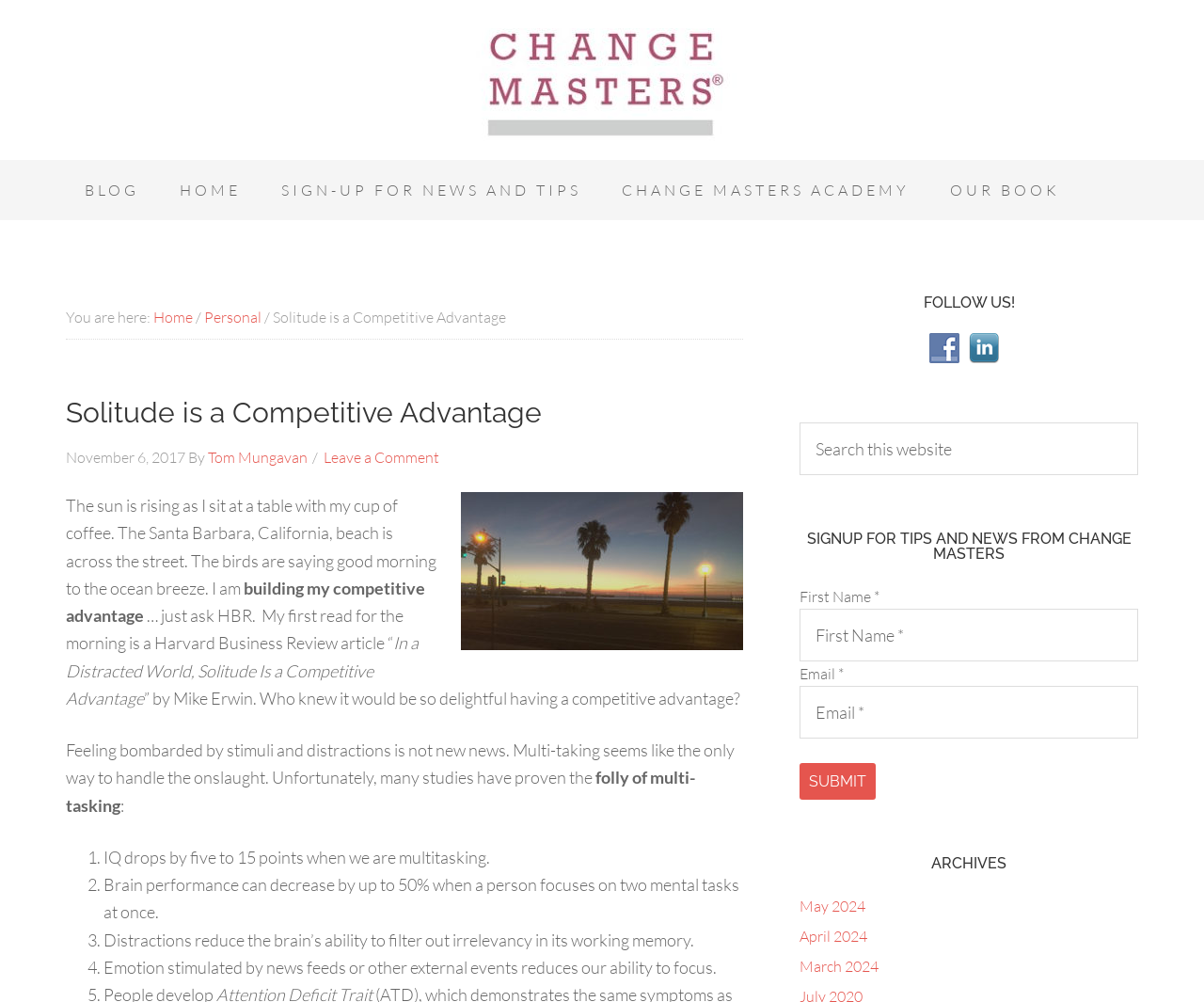Determine the bounding box coordinates of the clickable element necessary to fulfill the instruction: "Enter your first name". Provide the coordinates as four float numbers within the 0 to 1 range, i.e., [left, top, right, bottom].

[0.664, 0.608, 0.945, 0.66]